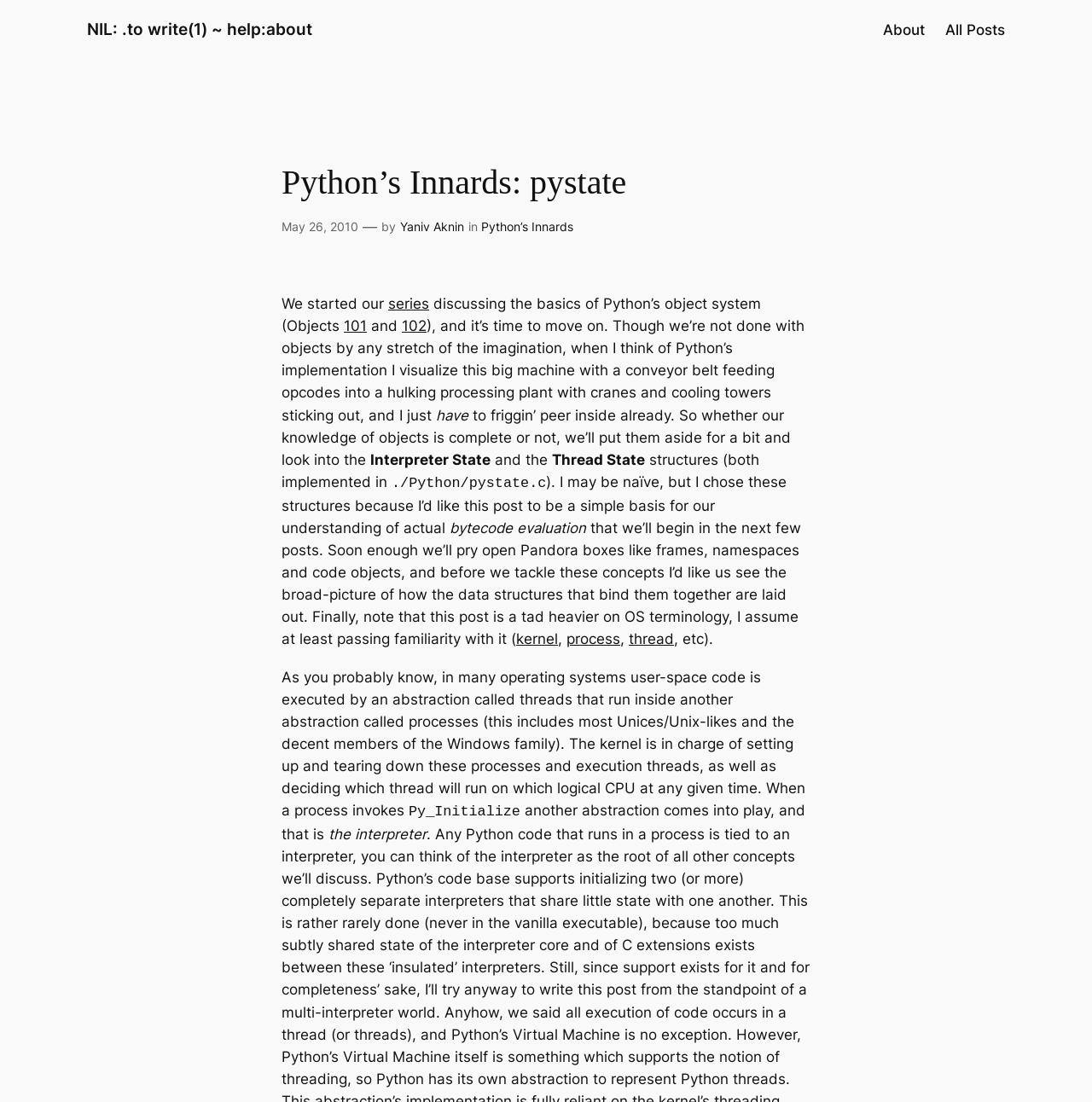Please identify the bounding box coordinates of the area that needs to be clicked to fulfill the following instruction: "Explore the concept of 'kernel'."

[0.473, 0.572, 0.511, 0.587]